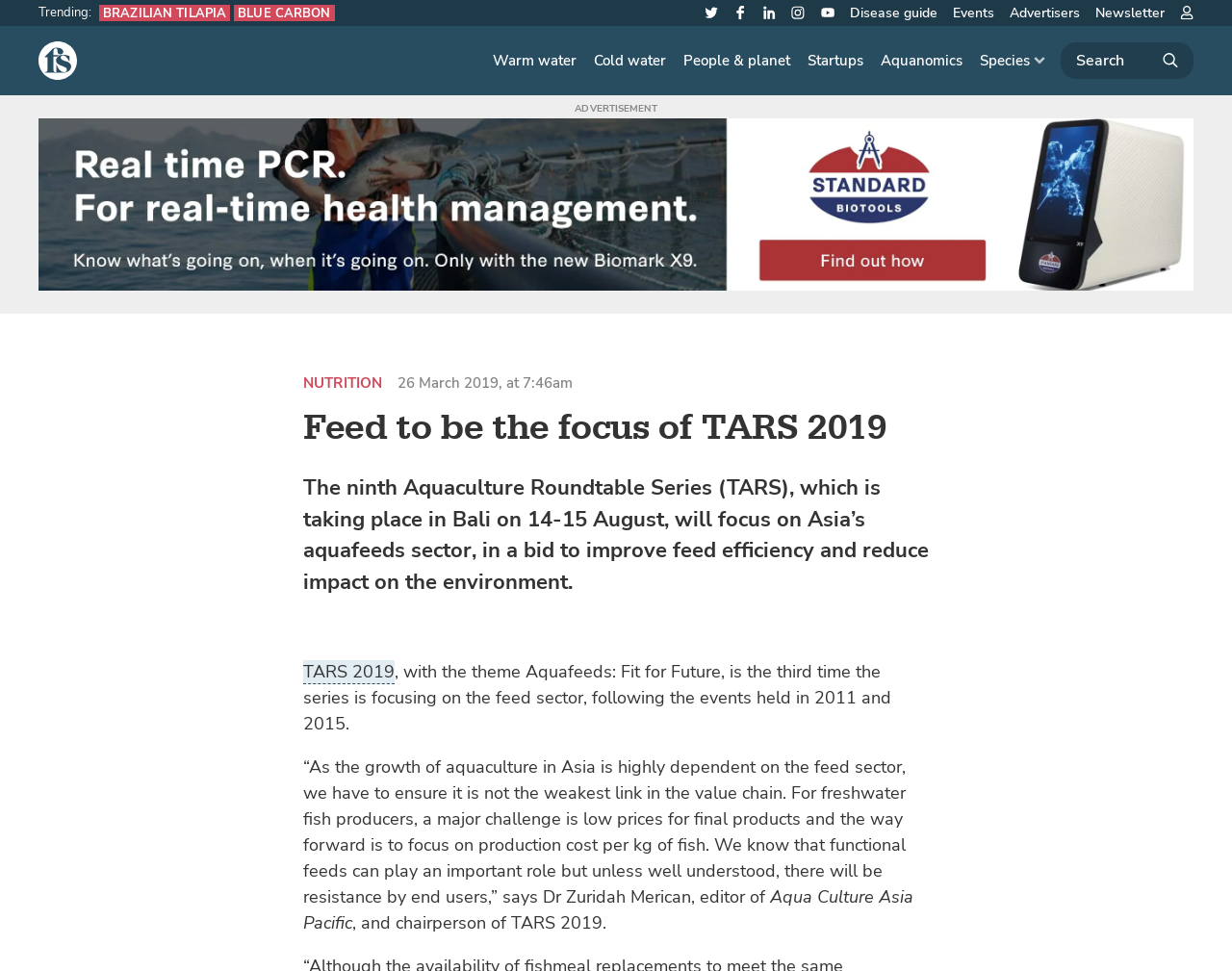Determine the coordinates of the bounding box that should be clicked to complete the instruction: "Click on the 'Warm water' link". The coordinates should be represented by four float numbers between 0 and 1: [left, top, right, bottom].

[0.394, 0.046, 0.474, 0.079]